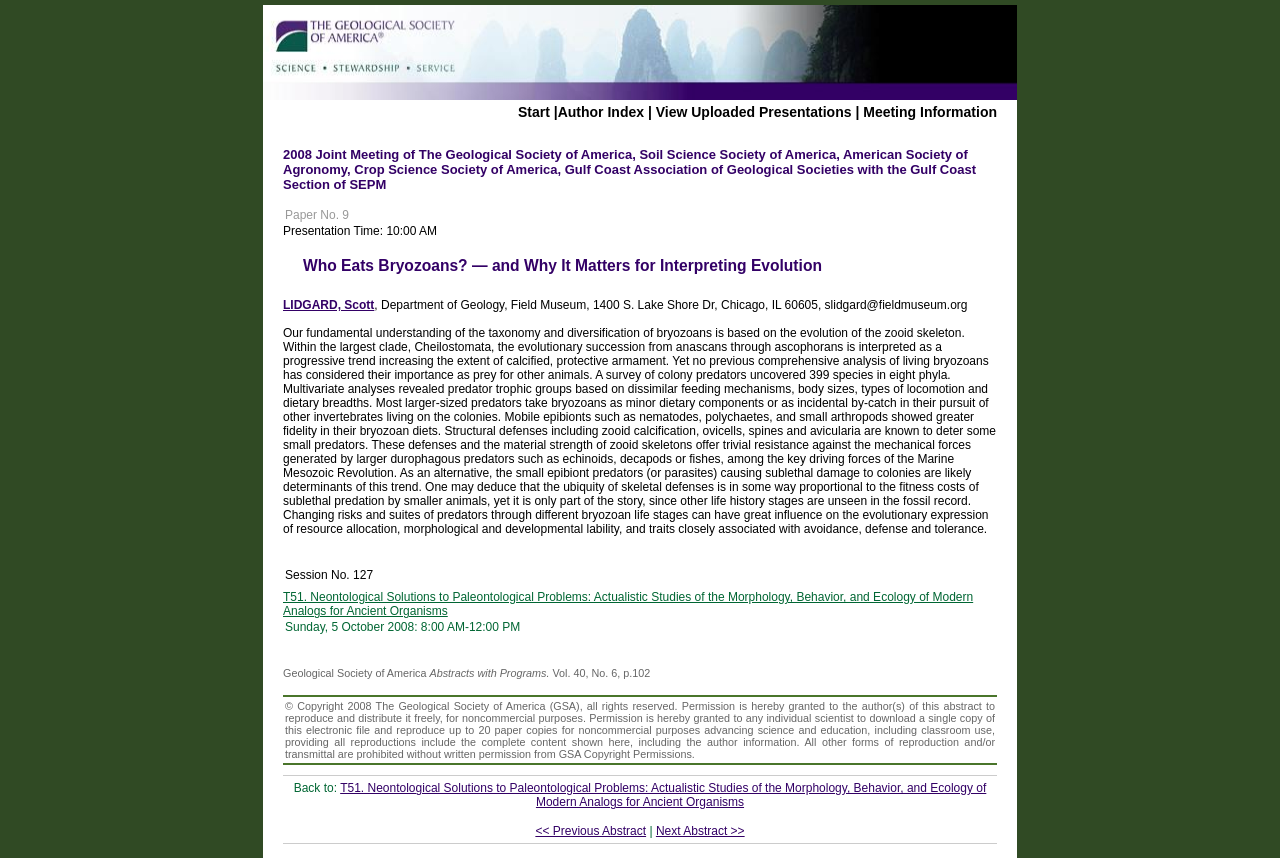Please specify the bounding box coordinates of the clickable region necessary for completing the following instruction: "Explore Gadgets". The coordinates must consist of four float numbers between 0 and 1, i.e., [left, top, right, bottom].

None